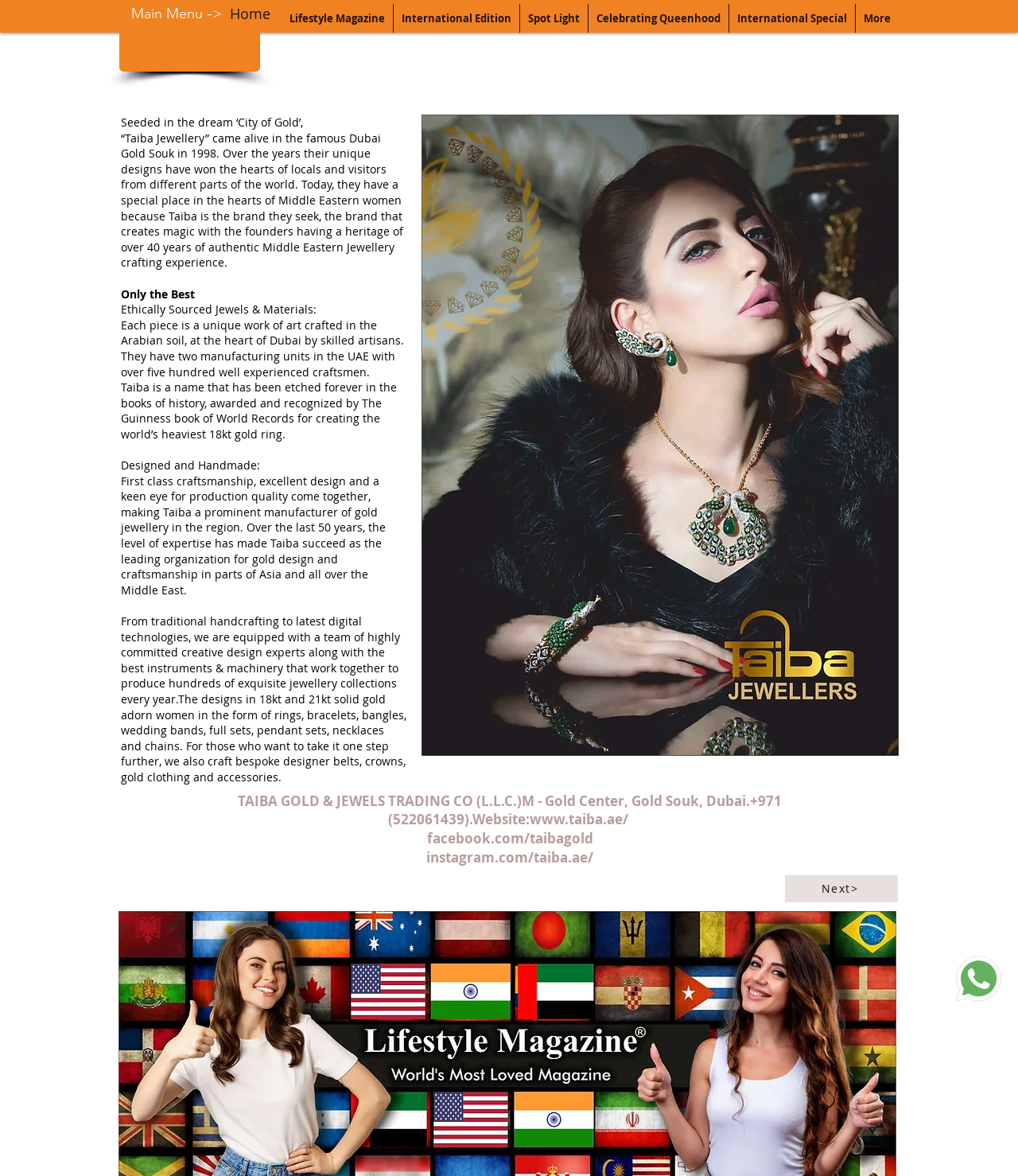What is the brand name of the jeweller?
Please provide an in-depth and detailed response to the question.

The brand name of the jeweller can be found in the main content section of the webpage, where it says 'Taiba Jewellery' in the first paragraph.